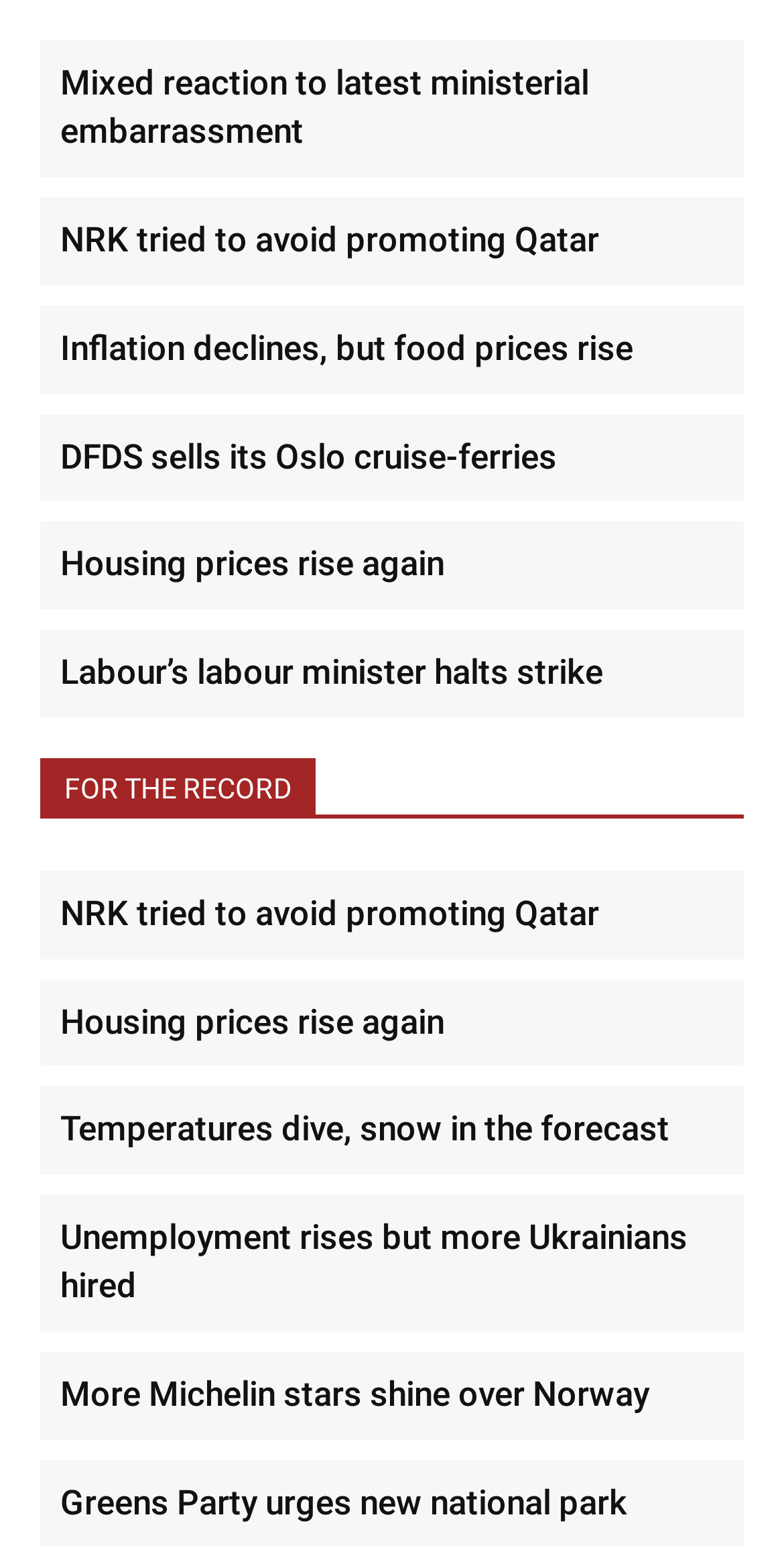Indicate the bounding box coordinates of the clickable region to achieve the following instruction: "Check news about Labour’s labour minister halting strike."

[0.077, 0.417, 0.769, 0.443]